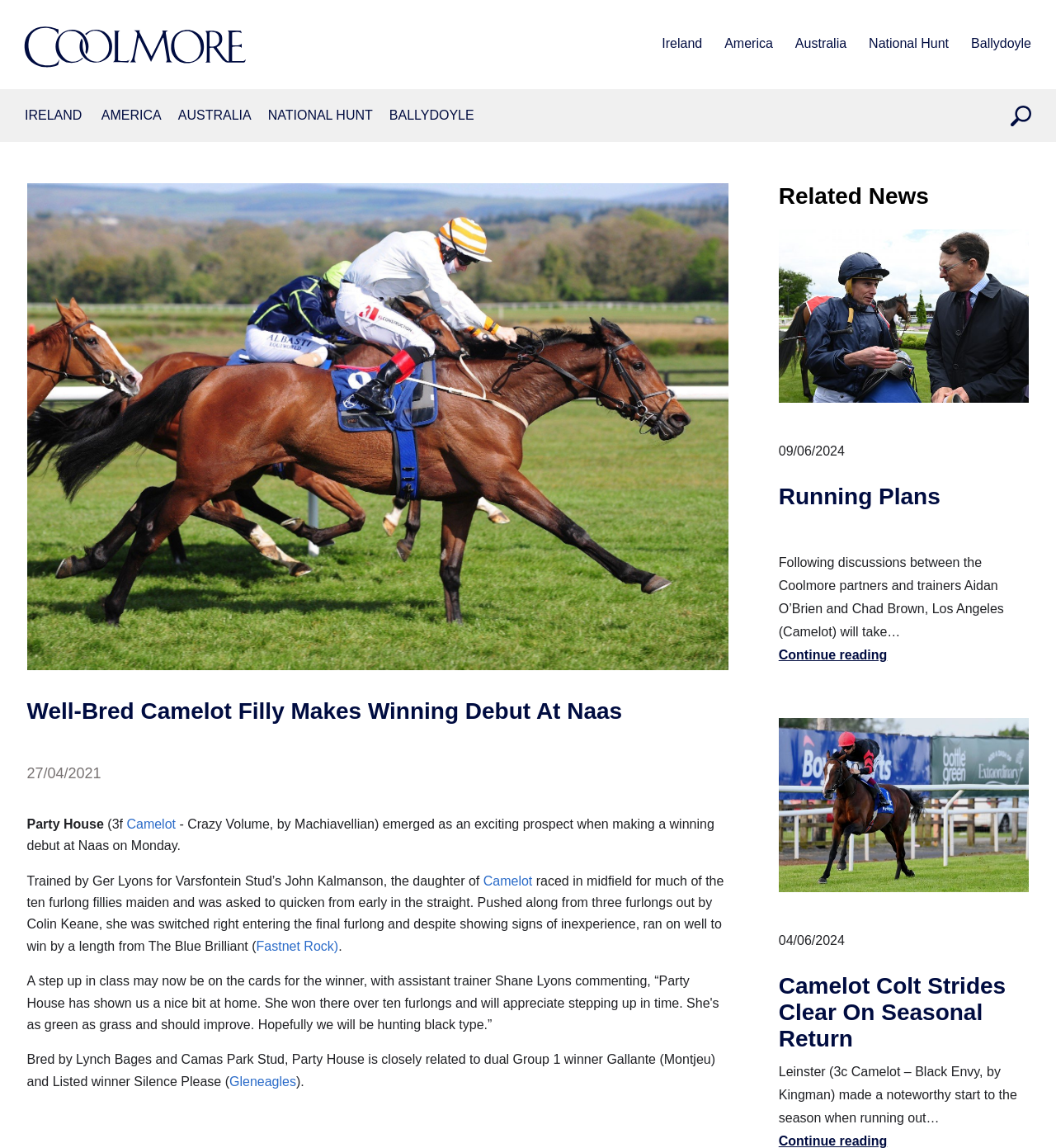Respond with a single word or short phrase to the following question: 
What is the name of the stud where Party House is trained?

Varsfontein Stud